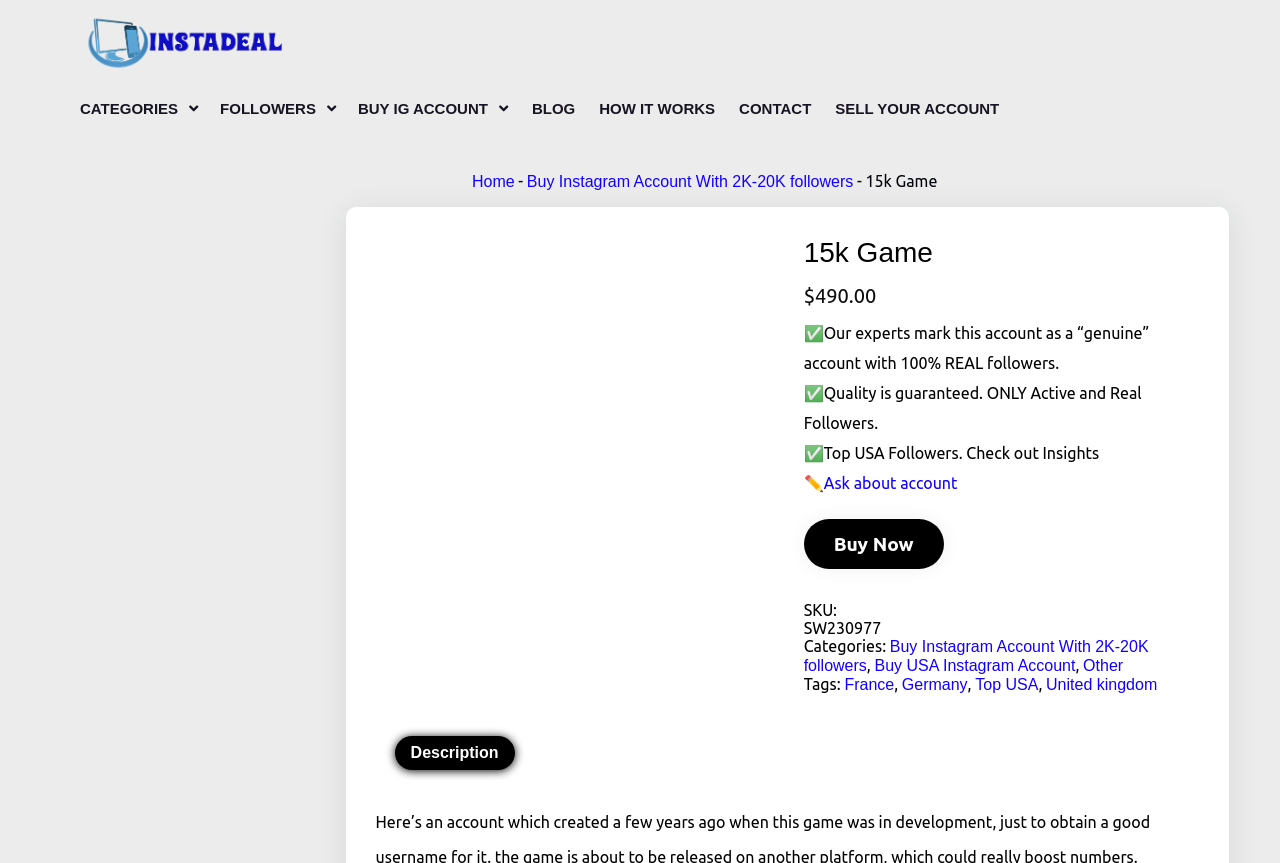Use one word or a short phrase to answer the question provided: 
What is the SKU of this product?

SW230977